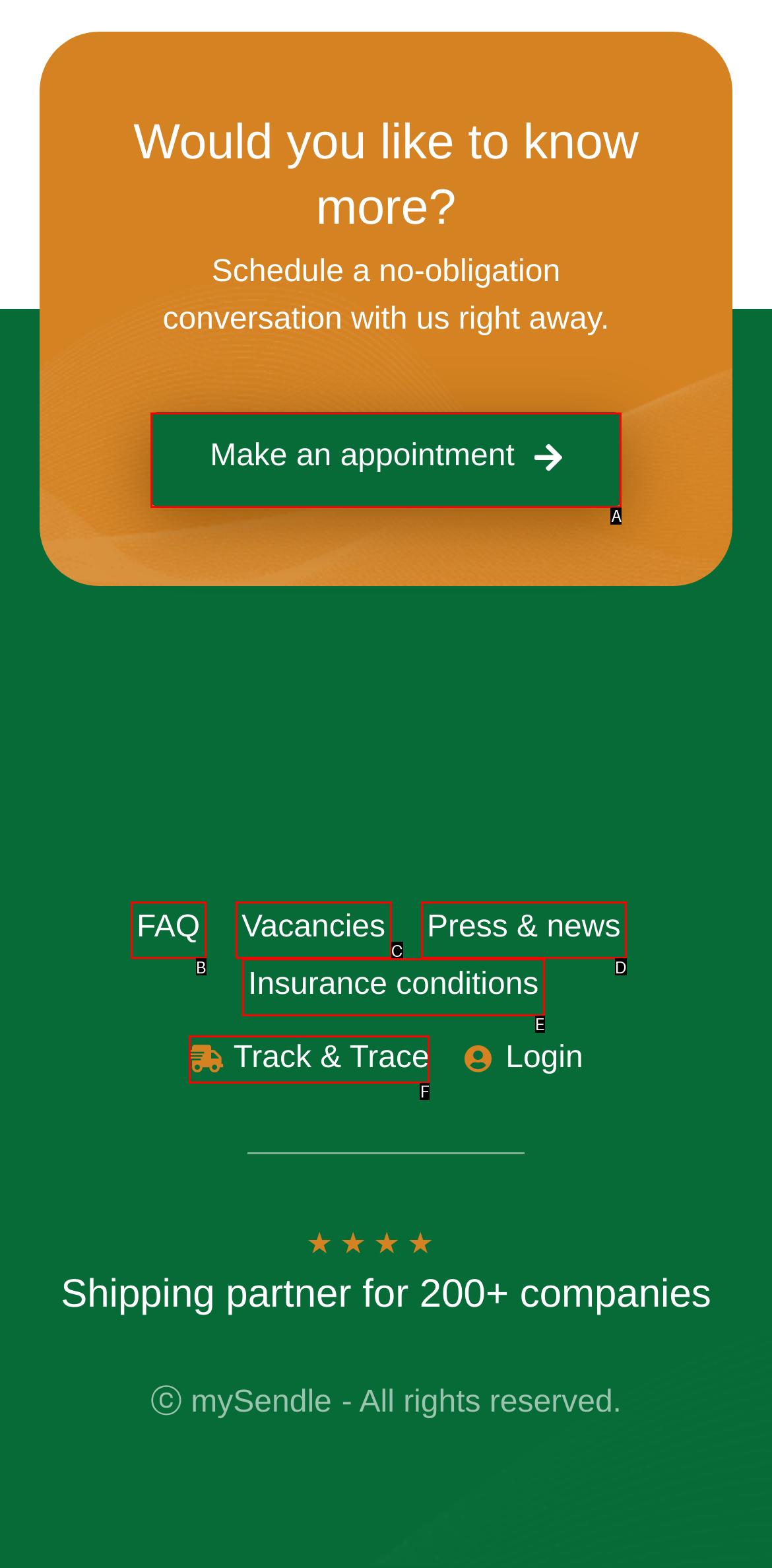Identify the HTML element that corresponds to the description: Insurance conditions Provide the letter of the correct option directly.

E